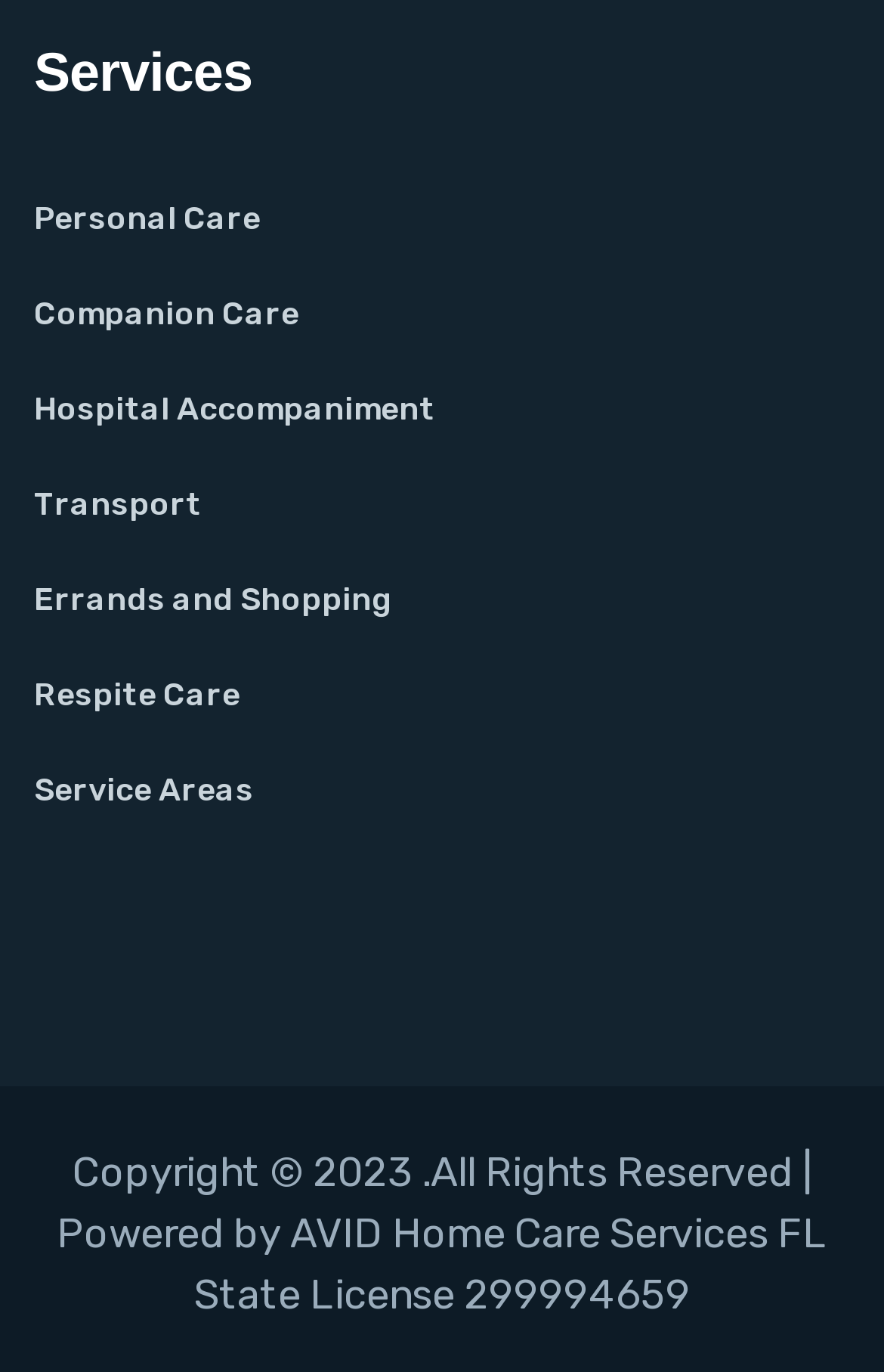What is the year of copyright for the webpage?
Give a thorough and detailed response to the question.

I found the copyright year in the copyright information at the bottom of the webpage, which states 'Copyright © 2023'.